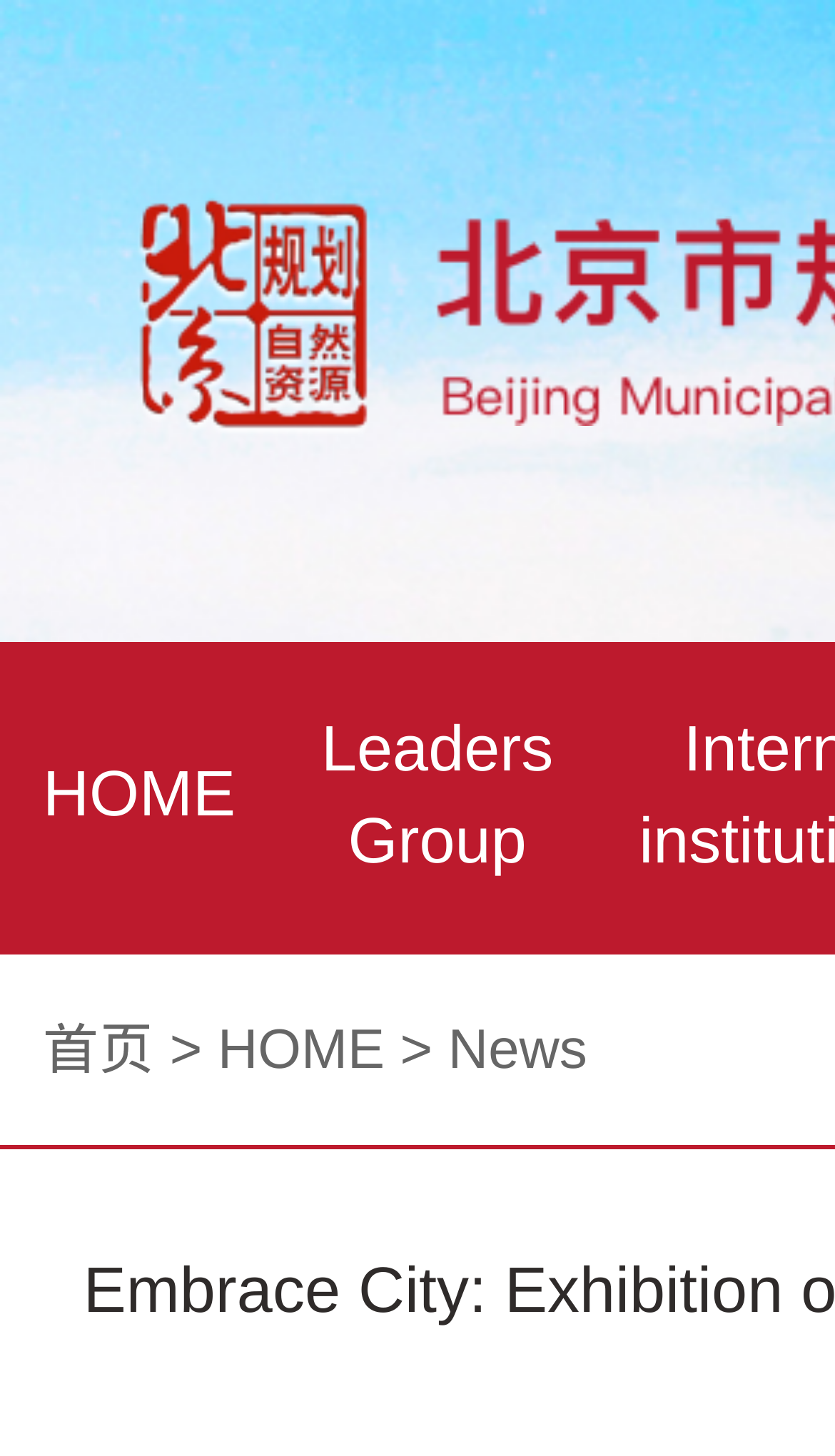What is the text after '首页' in the description list?
Please ensure your answer is as detailed and informative as possible.

In the description list, I can see that there is a link '首页' followed by a static text ' > ' and then another link 'HOME', so the text after '首页' is ' > HOME'.